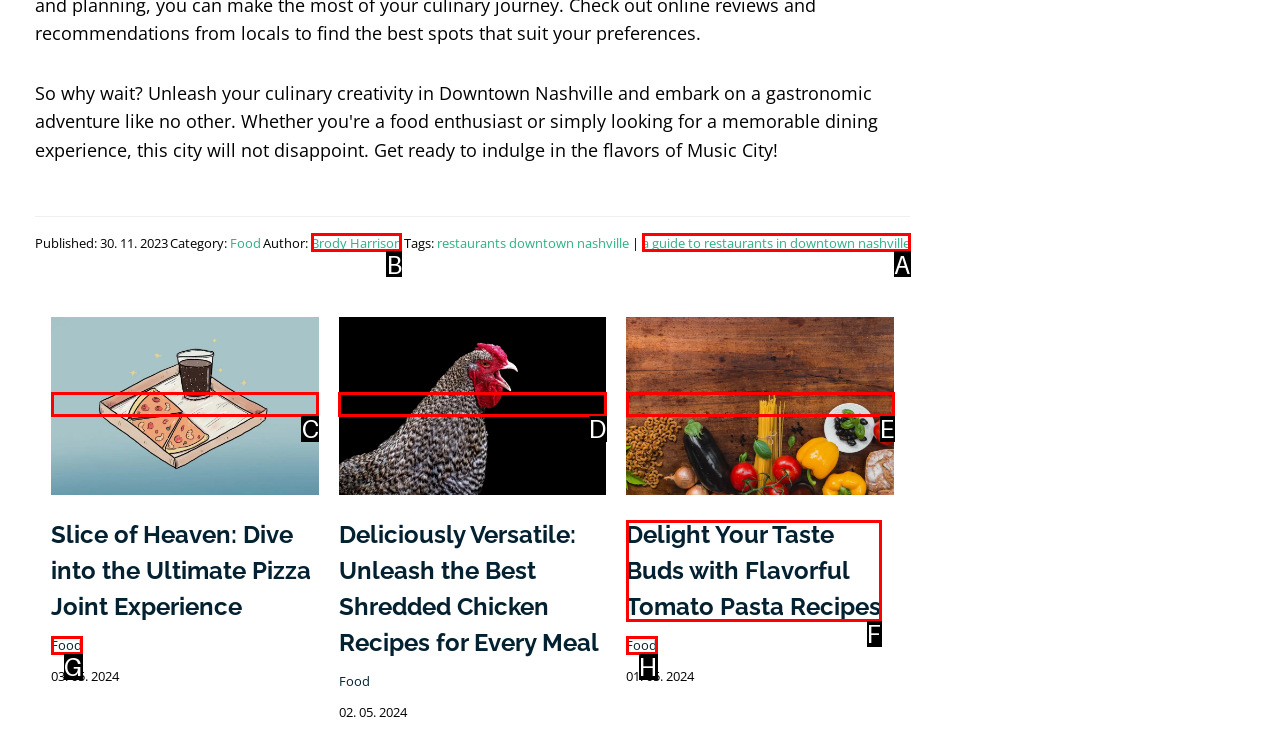Pick the right letter to click to achieve the task: Check the author profile of 'Brody Harrison'
Answer with the letter of the correct option directly.

B